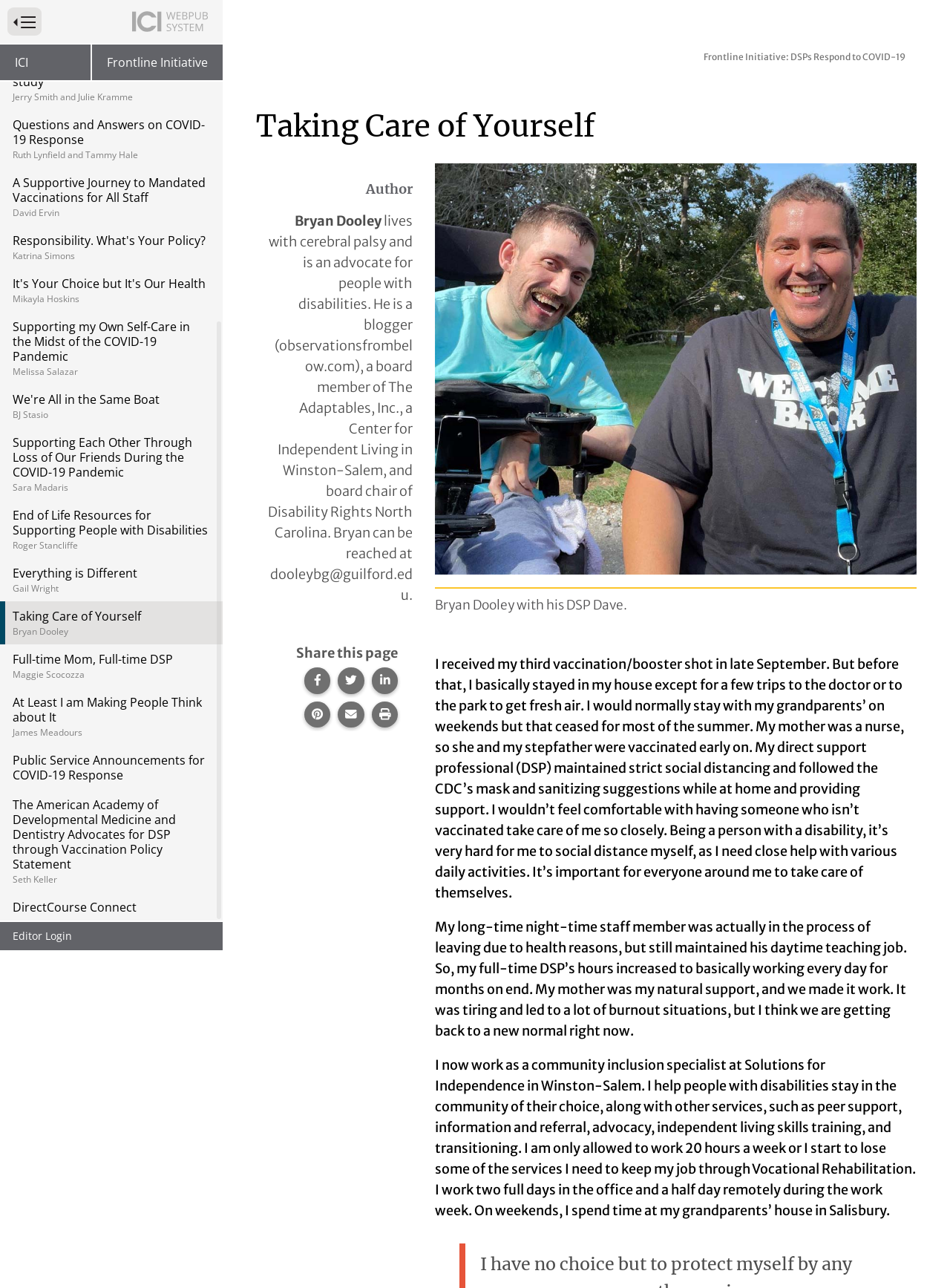Based on the element description "DirectCourse Connect", predict the bounding box coordinates of the UI element.

[0.0, 0.693, 0.234, 0.716]